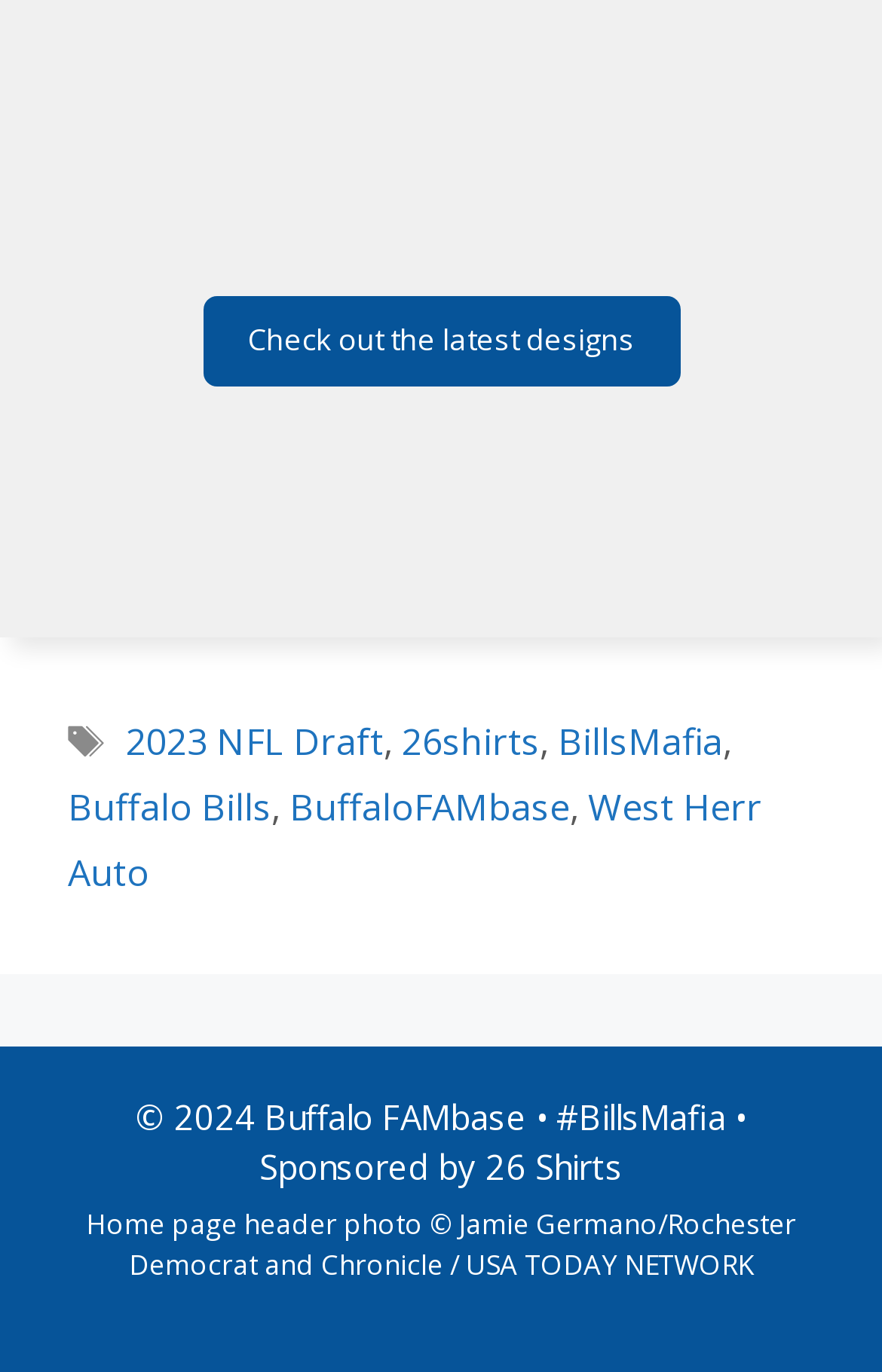What is the name of the network mentioned?
Please use the image to provide a one-word or short phrase answer.

USA TODAY NETWORK